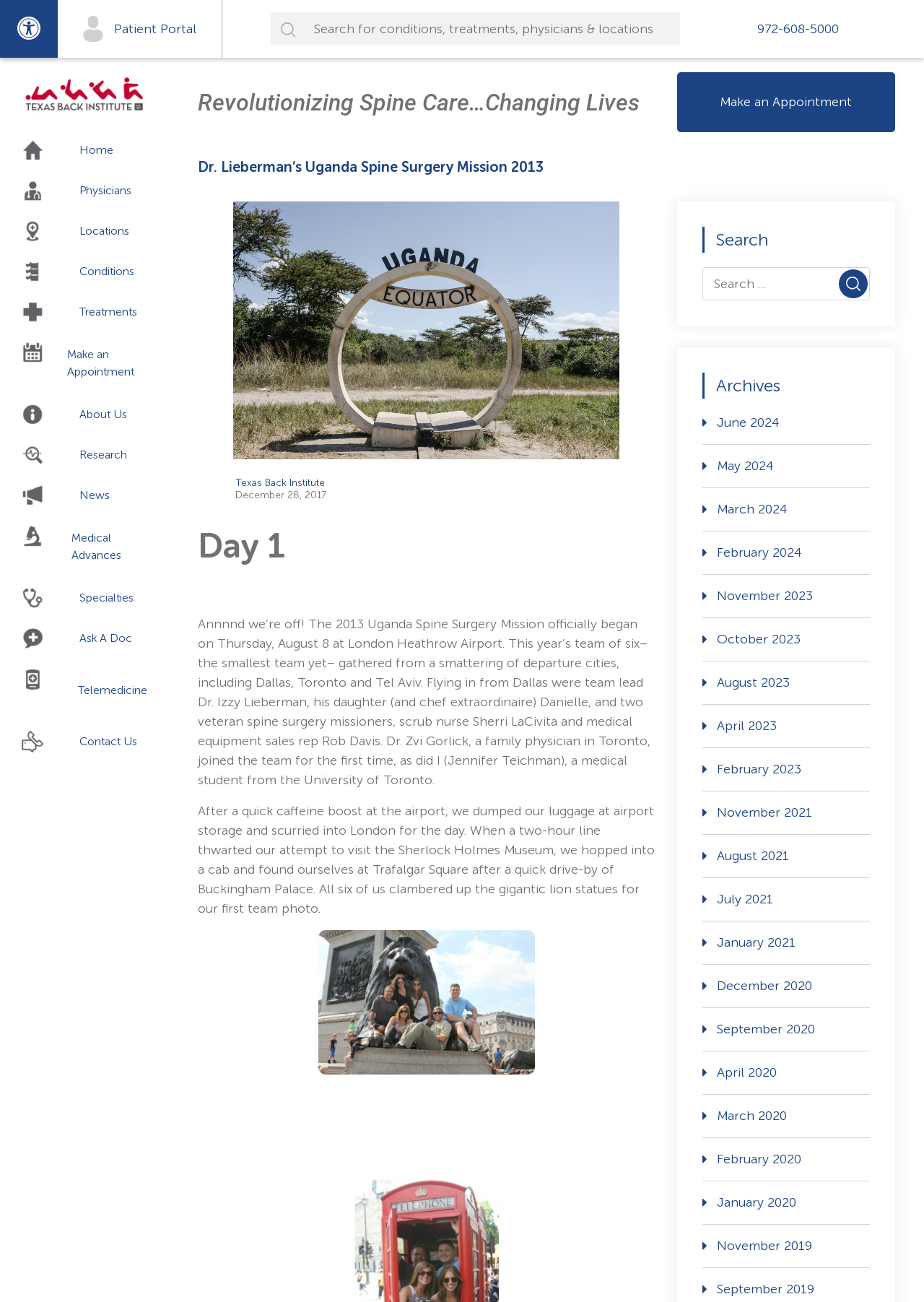What is the profession of Dr. Zvi Gorlick?
From the details in the image, provide a complete and detailed answer to the question.

I found the answer by reading the text in the article which mentions 'Dr. Zvi Gorlick, a family physician in Toronto, joined the team for the first time'.